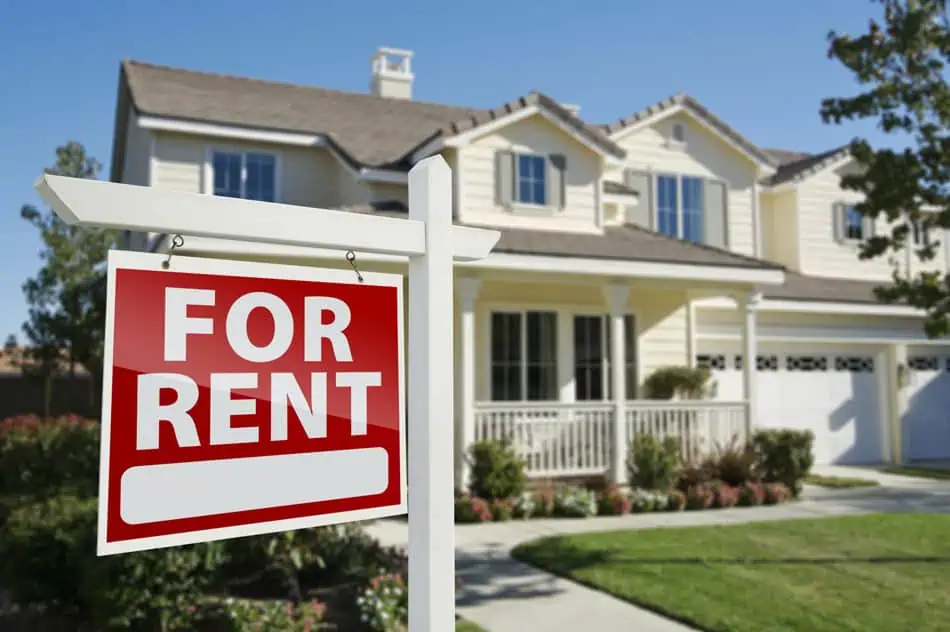Carefully observe the image and respond to the question with a detailed answer:
What is the condition of the property's exterior?

The property showcases a well-maintained exterior with light-colored siding, a charming front porch, and neatly trimmed landscaping, suggesting a warm and inviting atmosphere.